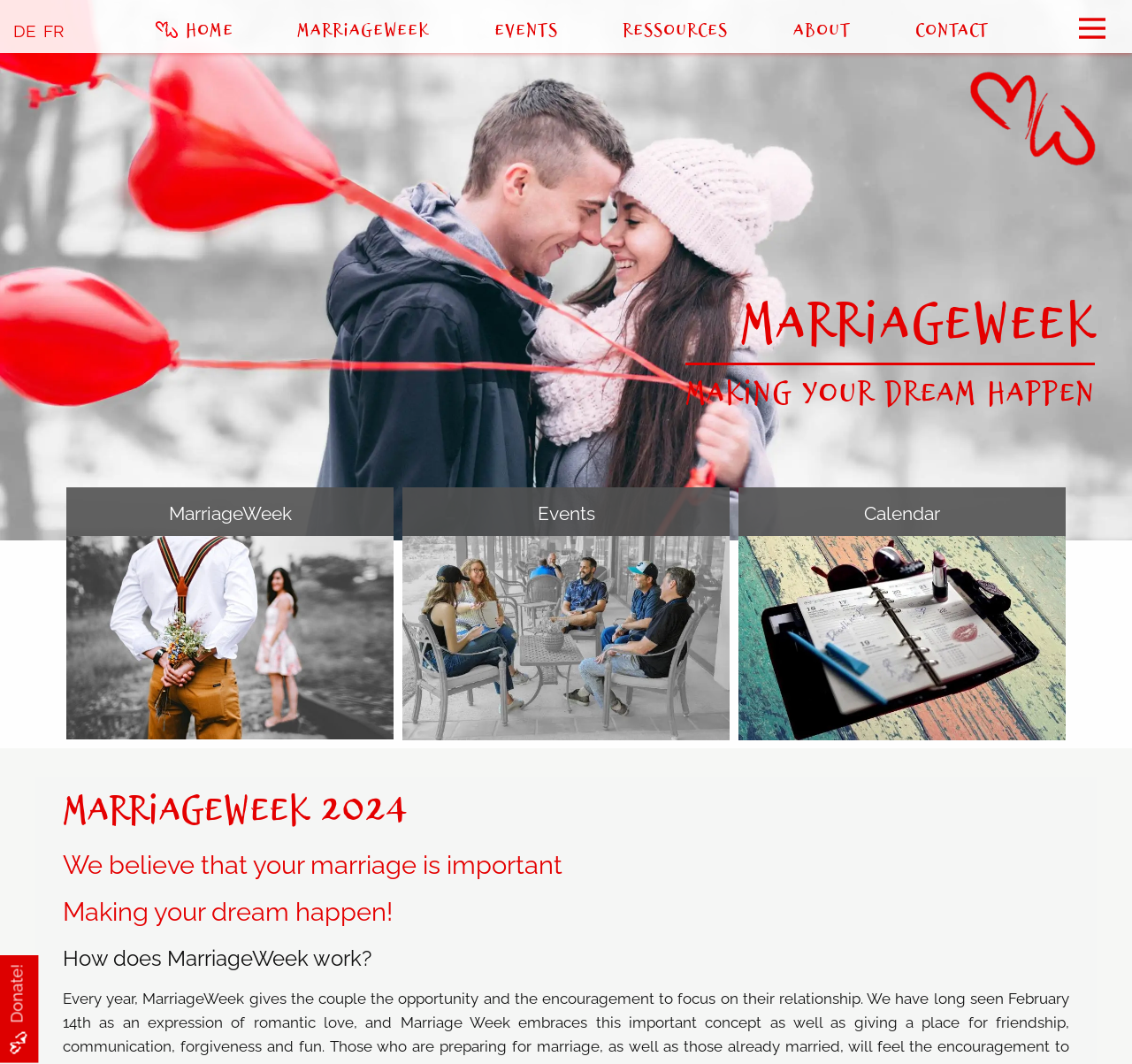Use the details in the image to answer the question thoroughly: 
What is the year mentioned on the webpage?

I looked at the headings on the webpage, and I see the year '2024' mentioned in the heading 'MARRIAGEWEEK 2024', so the year mentioned on the webpage is 2024.